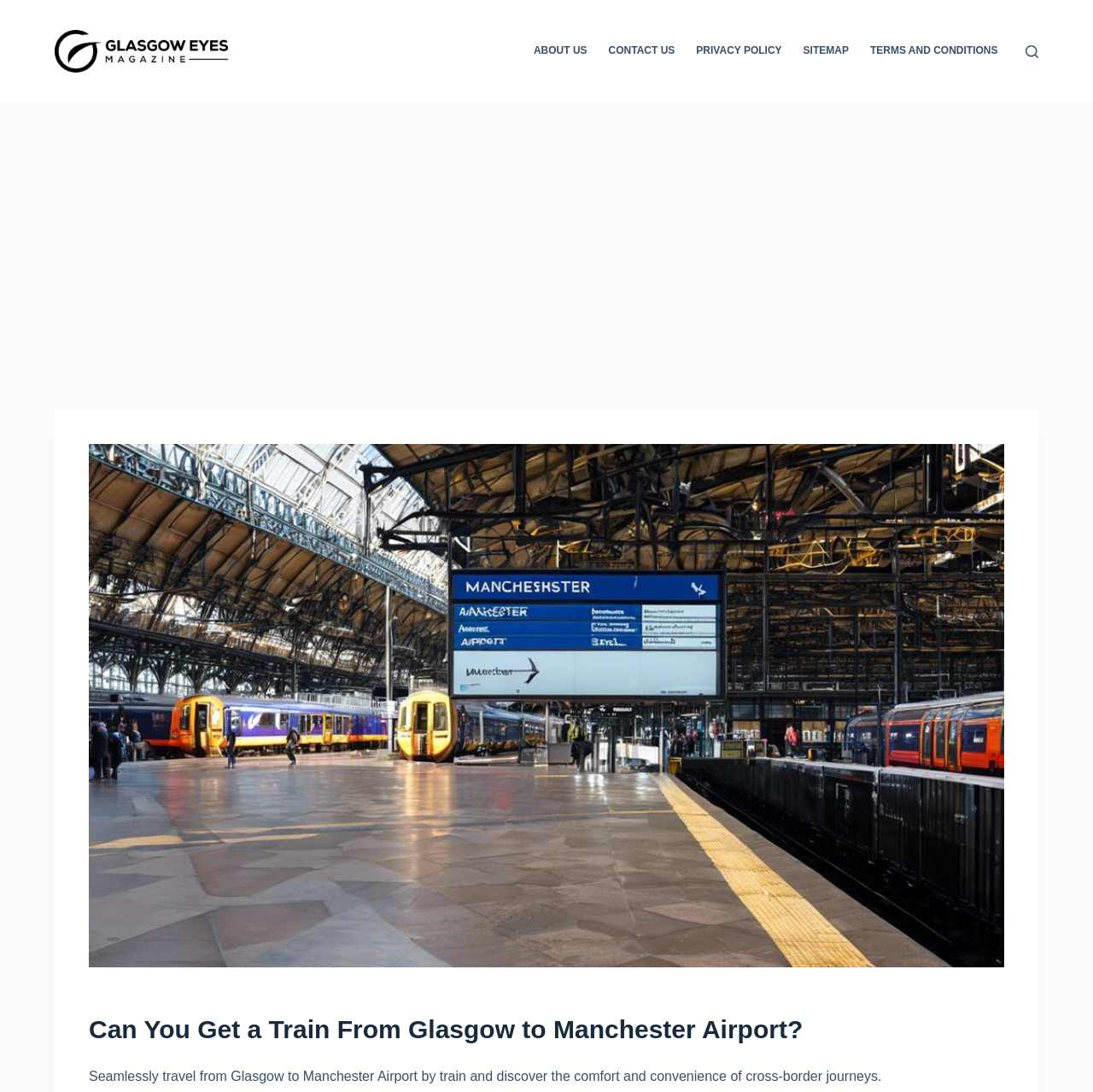Determine and generate the text content of the webpage's headline.

Can You Get a Train From Glasgow to Manchester Airport?